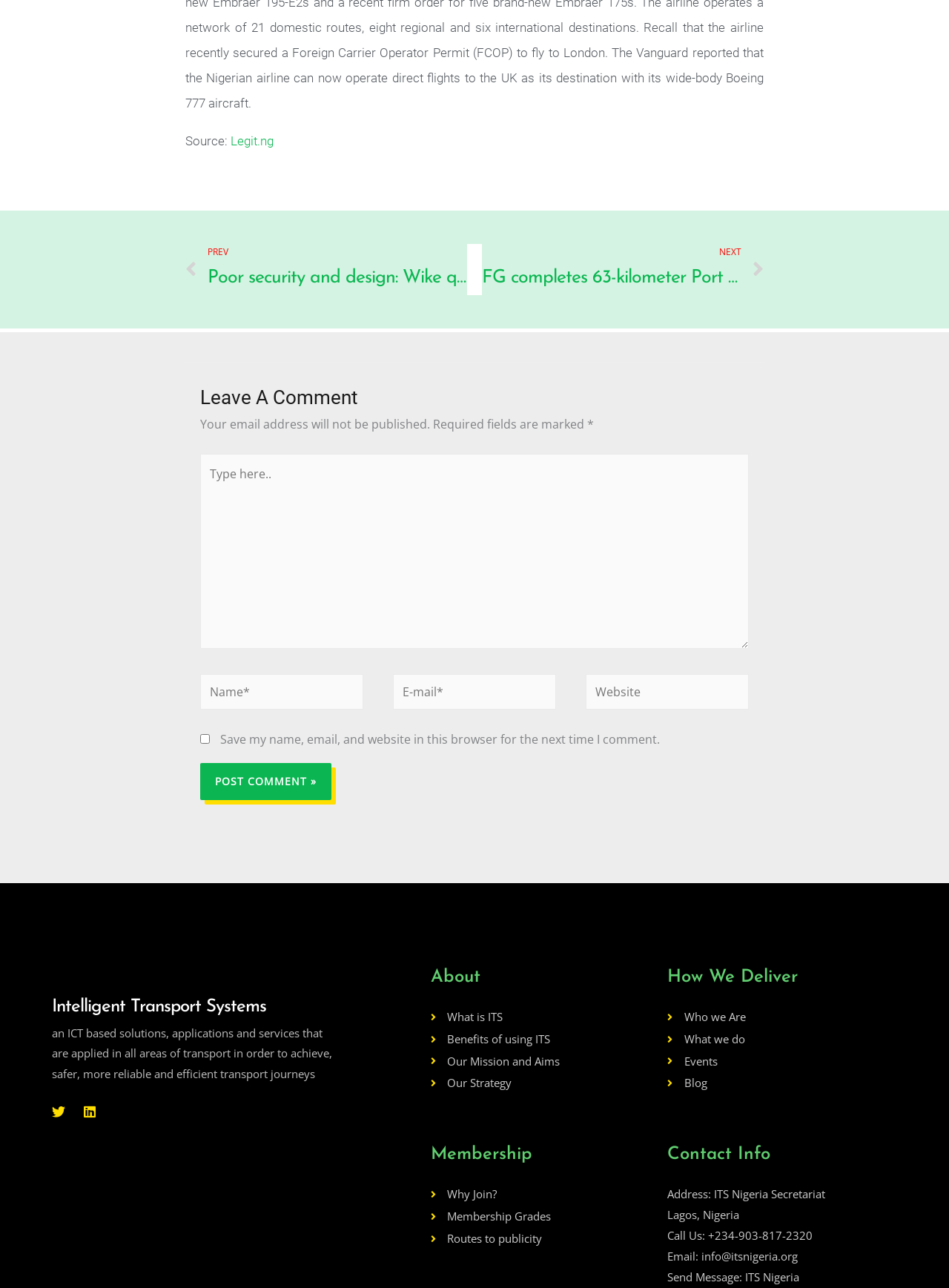Please identify the bounding box coordinates of the area that needs to be clicked to follow this instruction: "Click on the 'Legit.ng' link".

[0.243, 0.104, 0.288, 0.115]